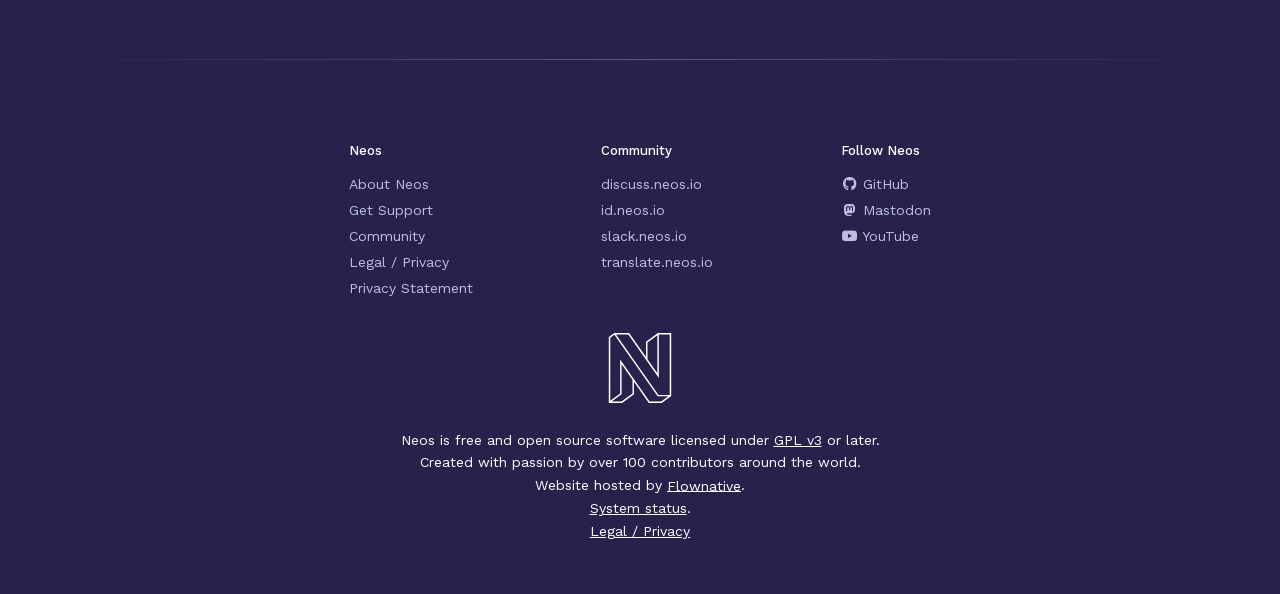Answer in one word or a short phrase: 
How many sections are there in the top navigation menu?

3